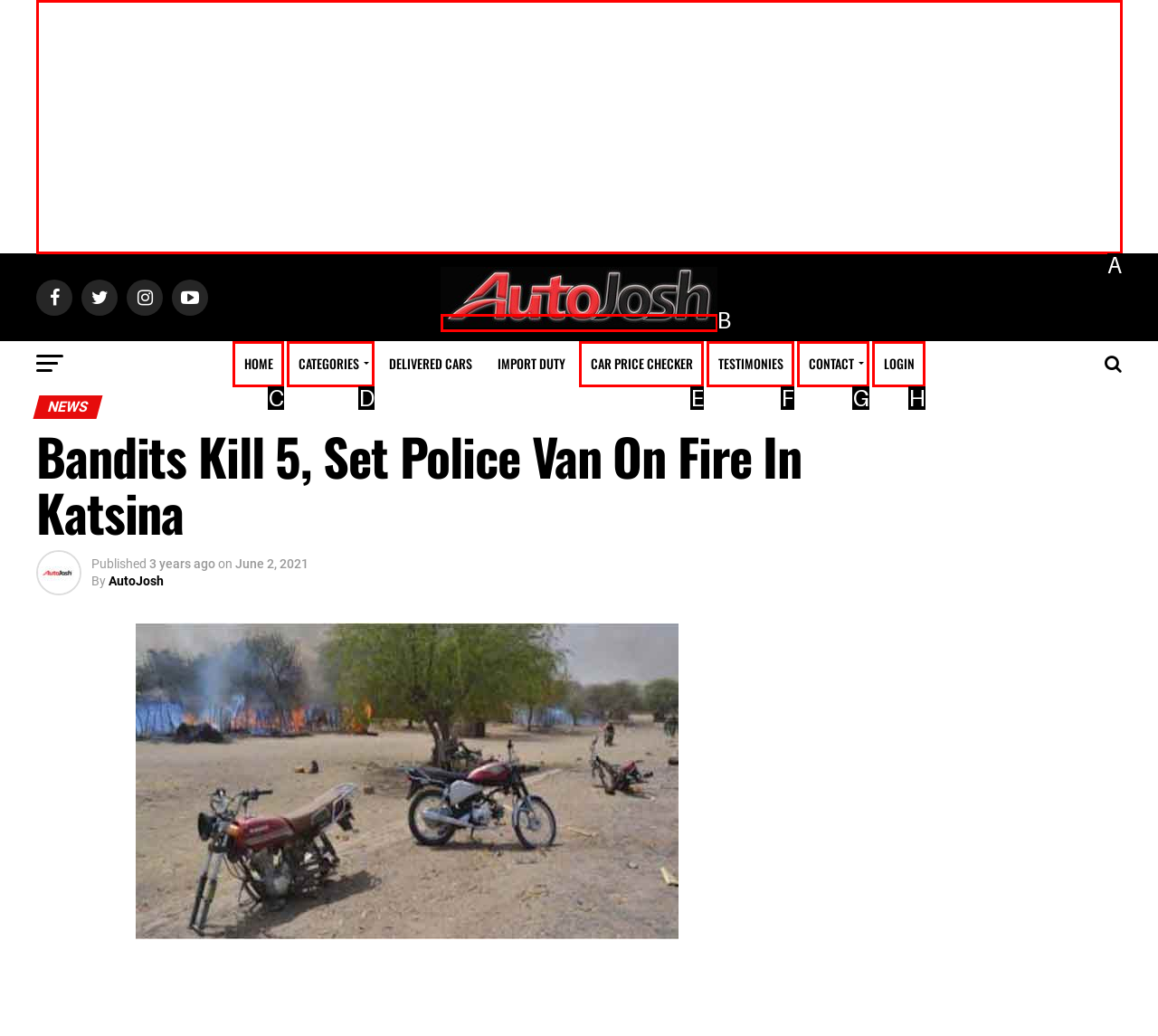Given the description: Testimonies, identify the corresponding option. Answer with the letter of the appropriate option directly.

F